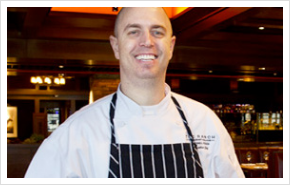Generate an elaborate description of what you see in the image.

The image features Chef Michael Rossi, a prominent figure in the culinary scene, known for his role as the Partner and Executive Chef at The Ranch Restaurant and Saloon. He is captured in a warm, inviting atmosphere, smiling as he stands confidently in his chef's coat and black-and-white striped apron. This portrait underscores his vibrant personality and dedication to fine dining. Chef Rossi has a rich history in prestigious kitchens, including his time as Chef de Cuisine at Napa Rose in Disneyland Resort, and he currently focuses on creating exceptional dining experiences at The Ranch in Anaheim. The restaurant showcases a premium steakhouse menu with a distinguished approach to fine dining.